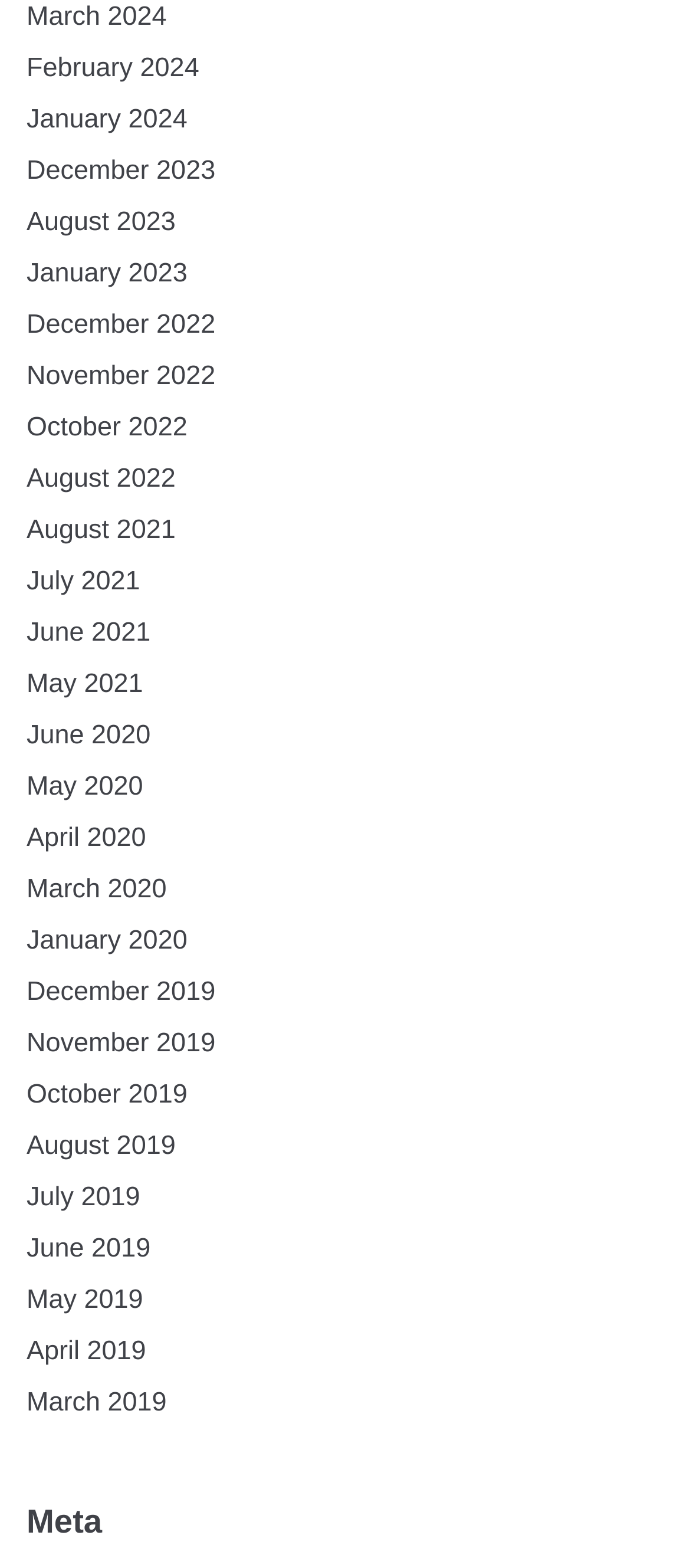Please provide the bounding box coordinates for the UI element as described: "January 2023". The coordinates must be four floats between 0 and 1, represented as [left, top, right, bottom].

[0.038, 0.165, 0.272, 0.184]